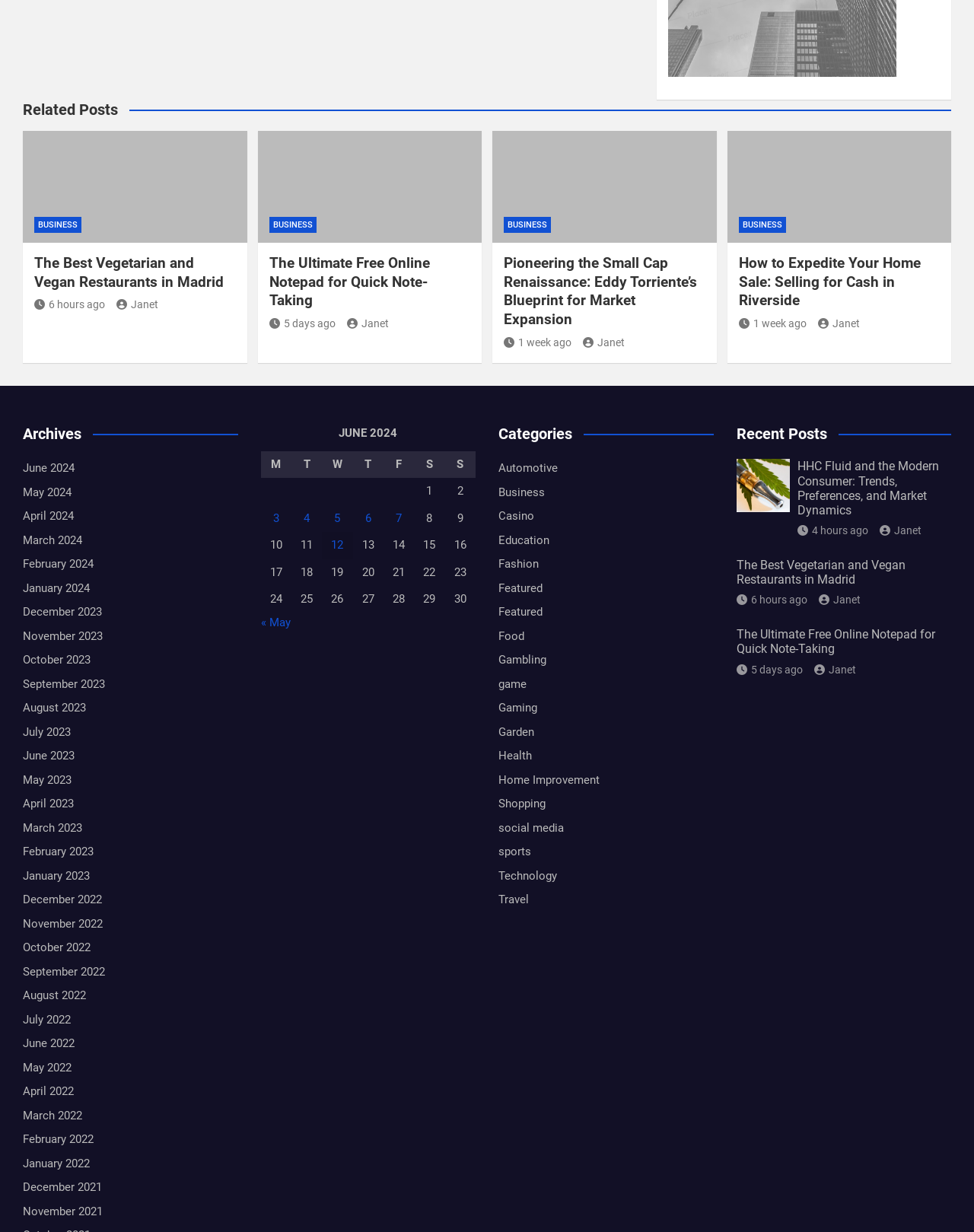Refer to the image and answer the question with as much detail as possible: What is the author of the posts?

Each post has a link with the author's name 'Janet', so the author of the posts is Janet.